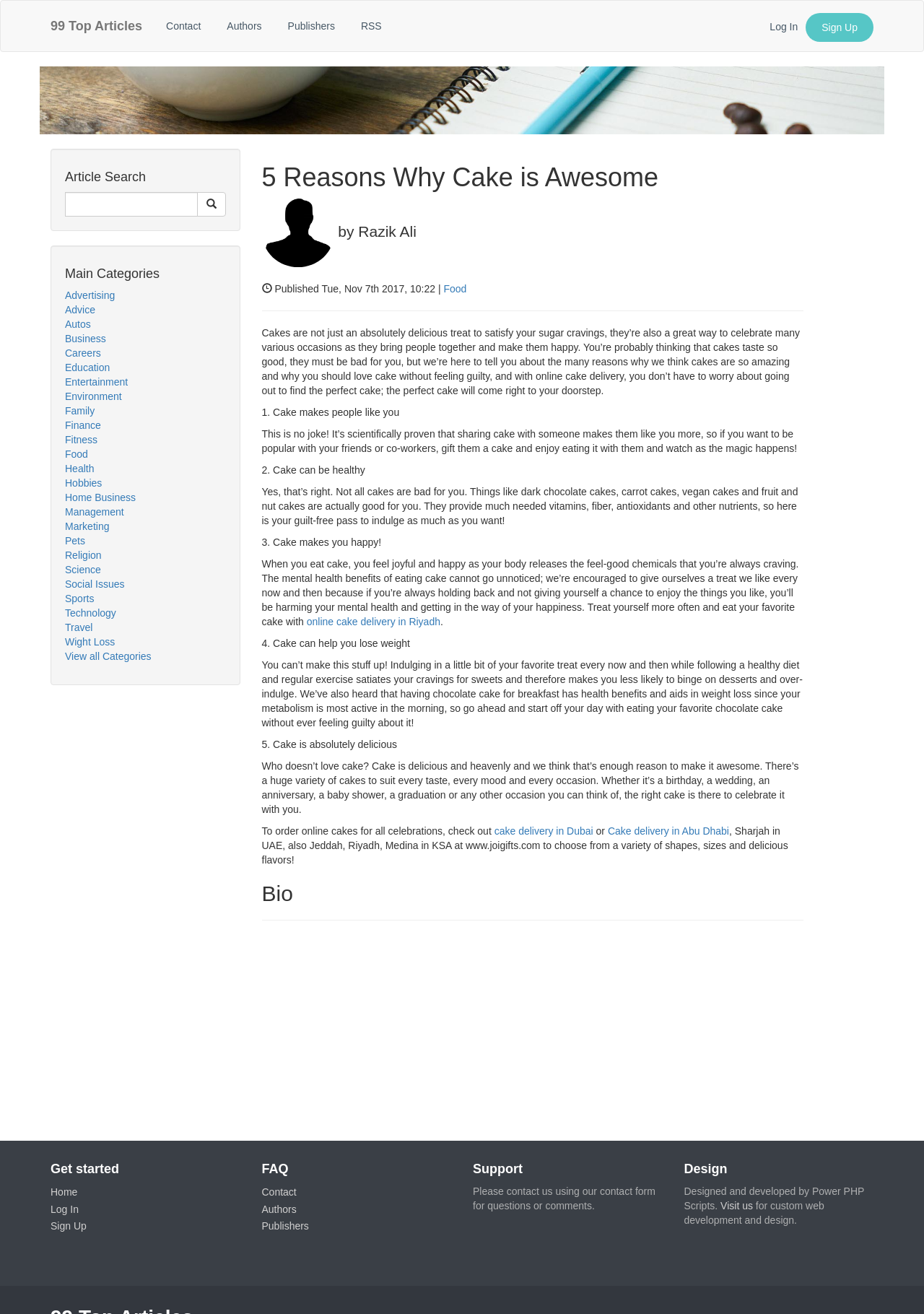Highlight the bounding box coordinates of the region I should click on to meet the following instruction: "View all categories".

[0.07, 0.495, 0.164, 0.504]